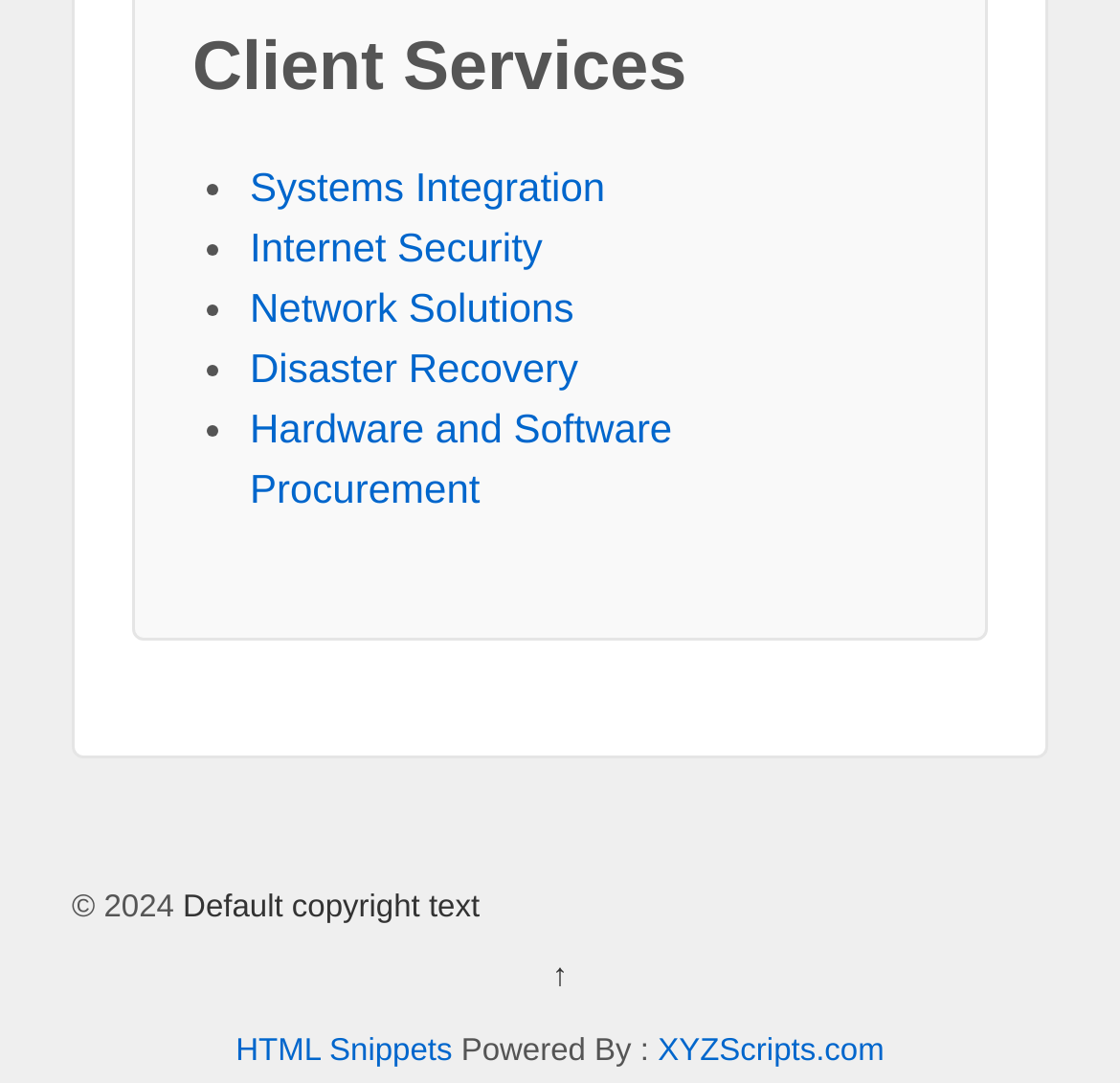Identify the bounding box coordinates of the area that should be clicked in order to complete the given instruction: "Click on Systems Integration". The bounding box coordinates should be four float numbers between 0 and 1, i.e., [left, top, right, bottom].

[0.223, 0.151, 0.54, 0.193]